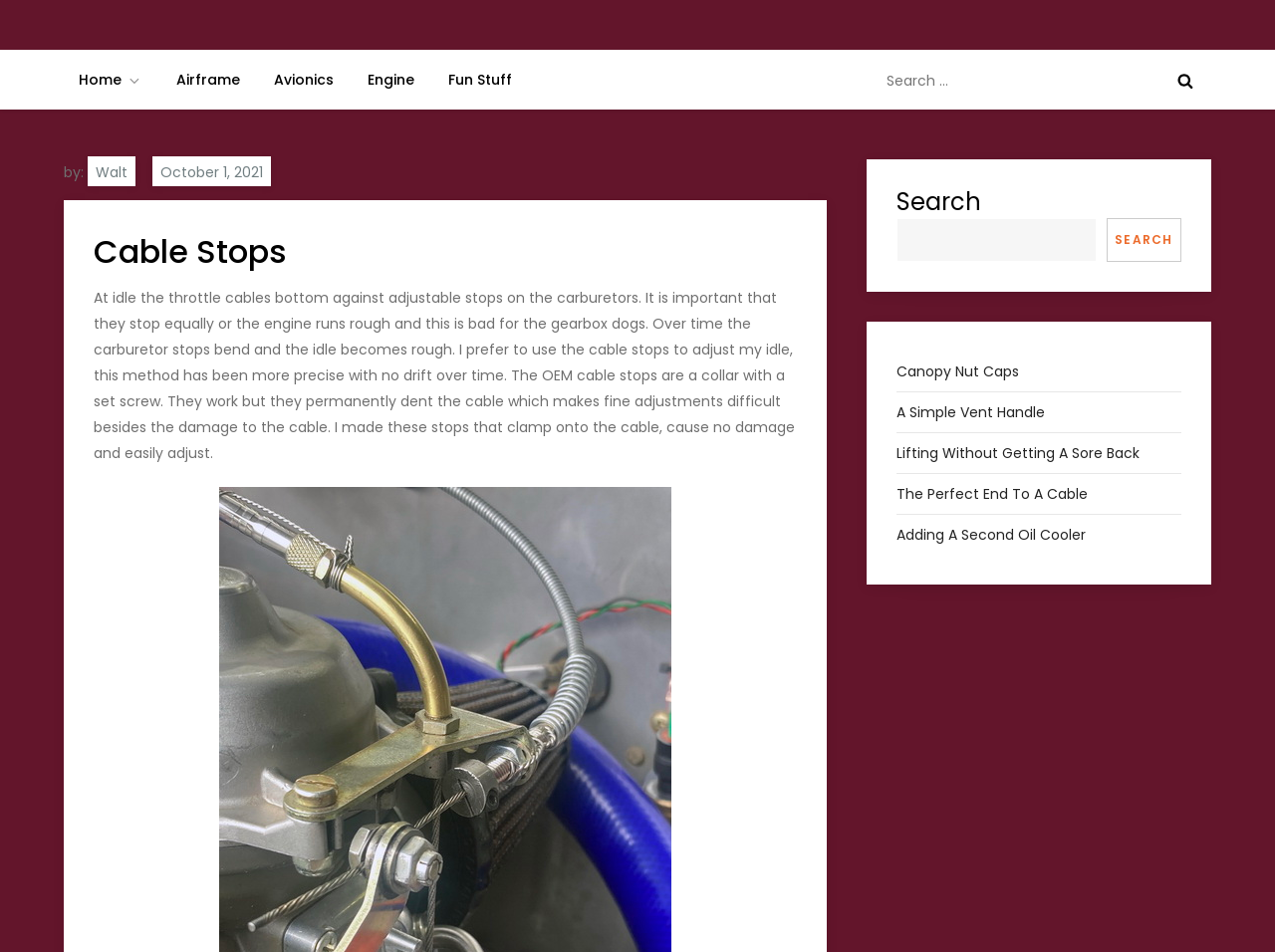How many search boxes are there on the webpage?
Please provide a comprehensive and detailed answer to the question.

The search boxes can be identified by looking at the webpage, which has two search boxes, one at the top-right corner and another in the middle of the webpage. Counting these search boxes, we can determine that there are 2 search boxes on the webpage.